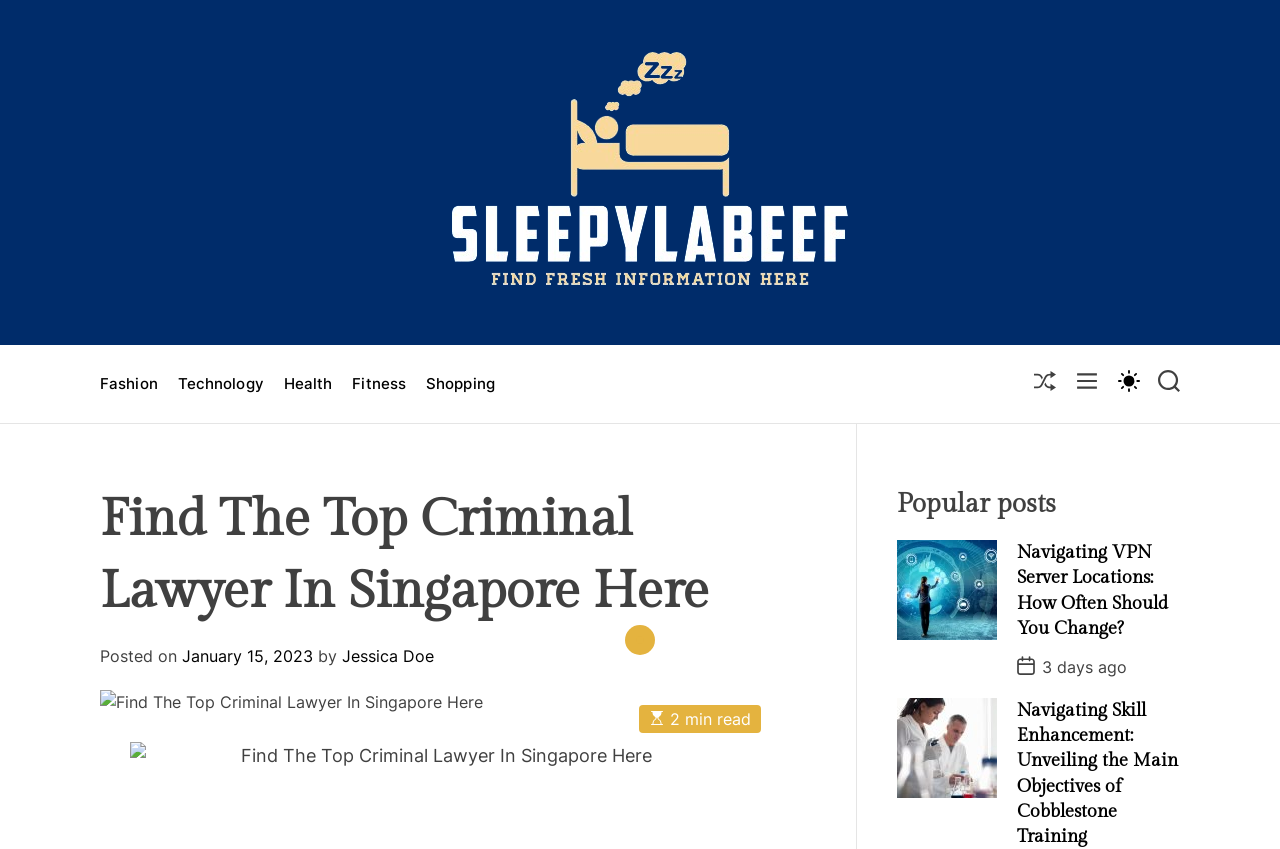Identify and provide the bounding box for the element described by: "Jessica Doe".

[0.267, 0.761, 0.339, 0.785]